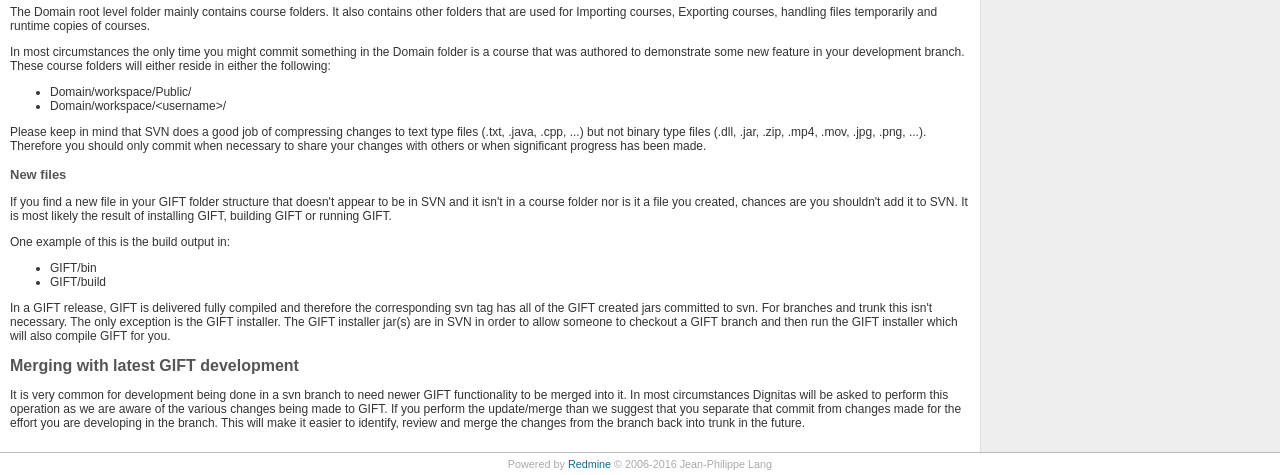Find the bounding box coordinates for the UI element whose description is: "Redmine". The coordinates should be four float numbers between 0 and 1, in the format [left, top, right, bottom].

[0.444, 0.964, 0.477, 0.989]